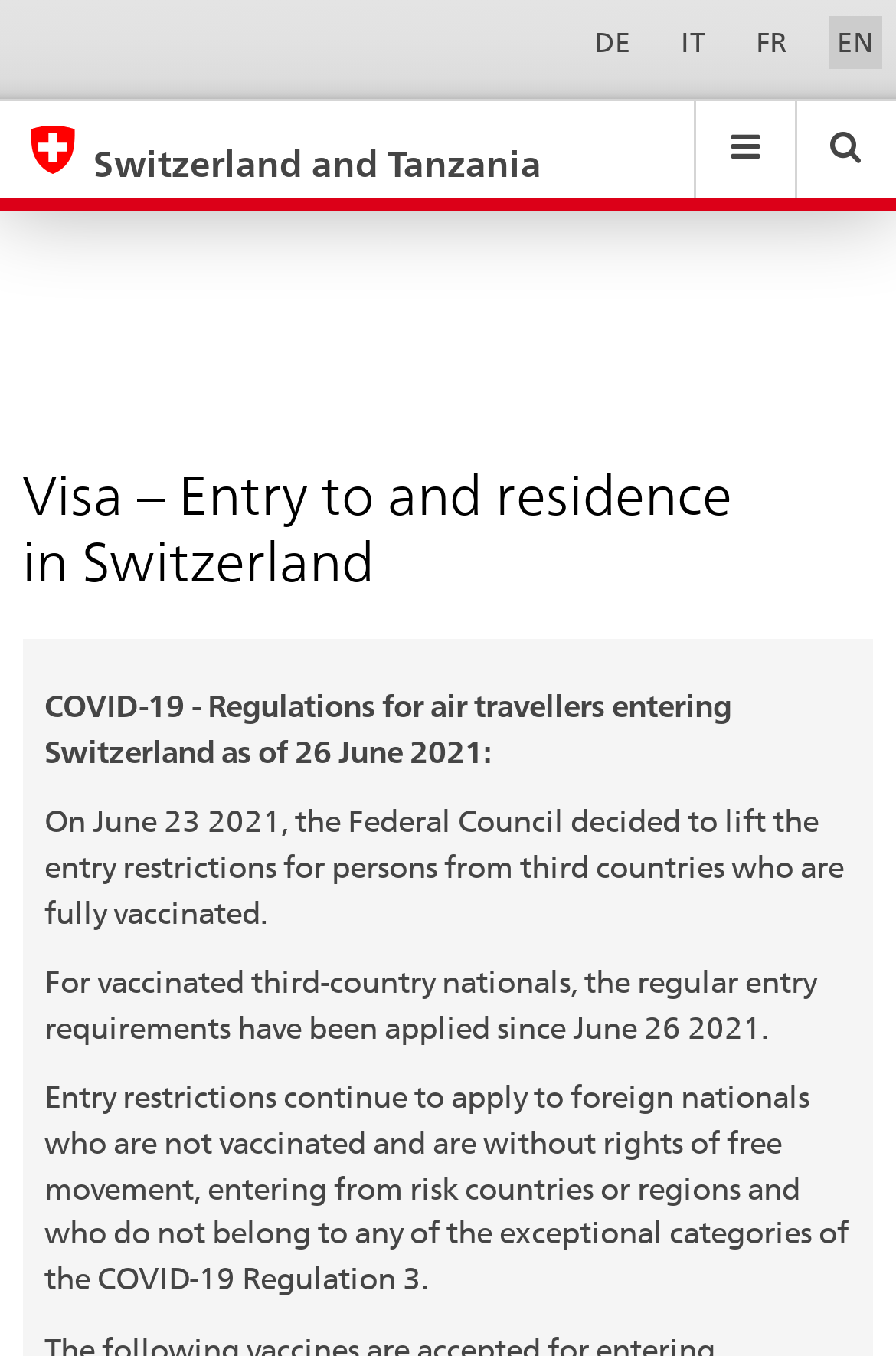Please provide the bounding box coordinates for the element that needs to be clicked to perform the instruction: "Click on Switzerland and Tanzania". The coordinates must consist of four float numbers between 0 and 1, formatted as [left, top, right, bottom].

[0.0, 0.075, 0.773, 0.156]